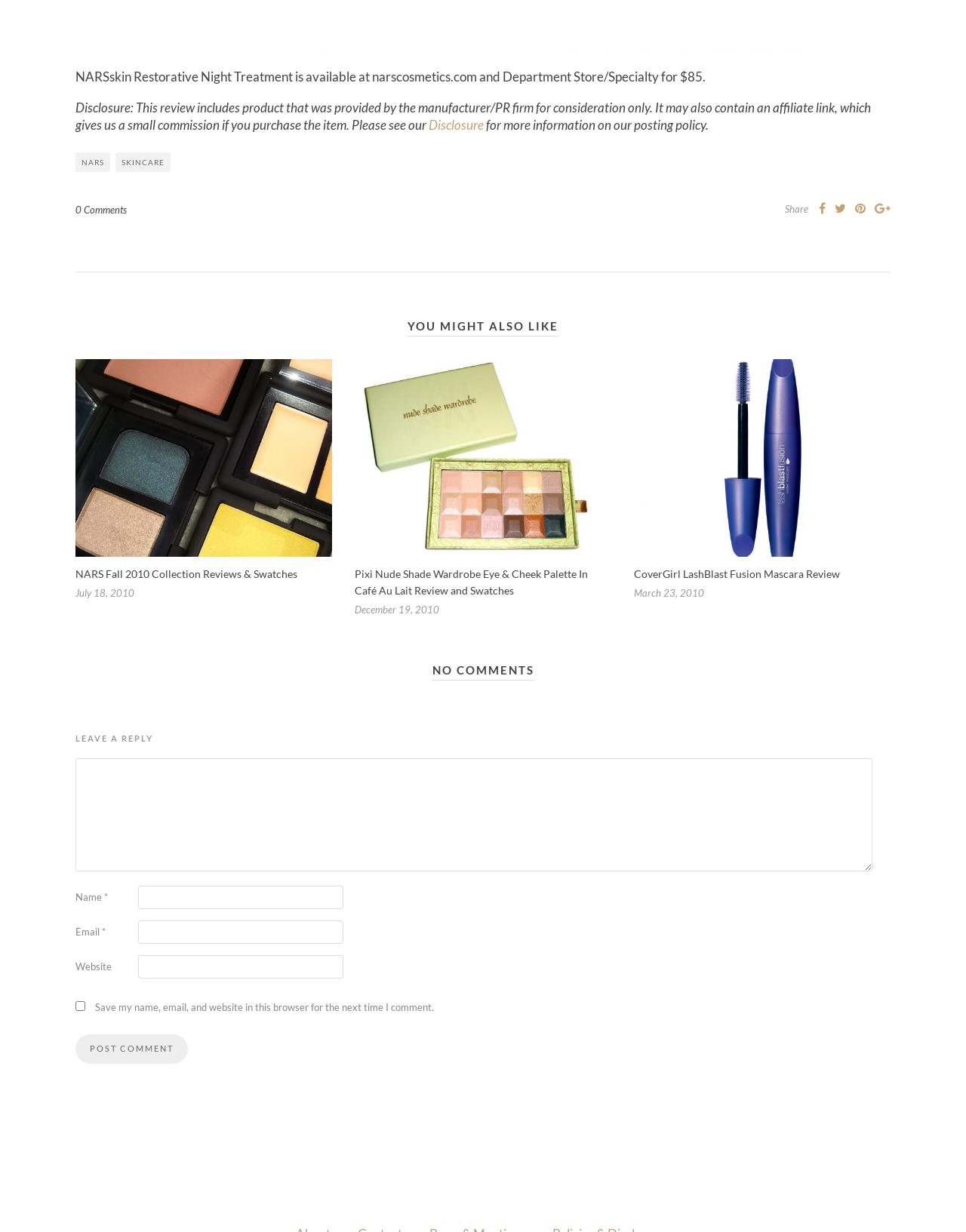Please specify the coordinates of the bounding box for the element that should be clicked to carry out this instruction: "Click on the Post Comment button". The coordinates must be four float numbers between 0 and 1, formatted as [left, top, right, bottom].

[0.078, 0.839, 0.195, 0.863]